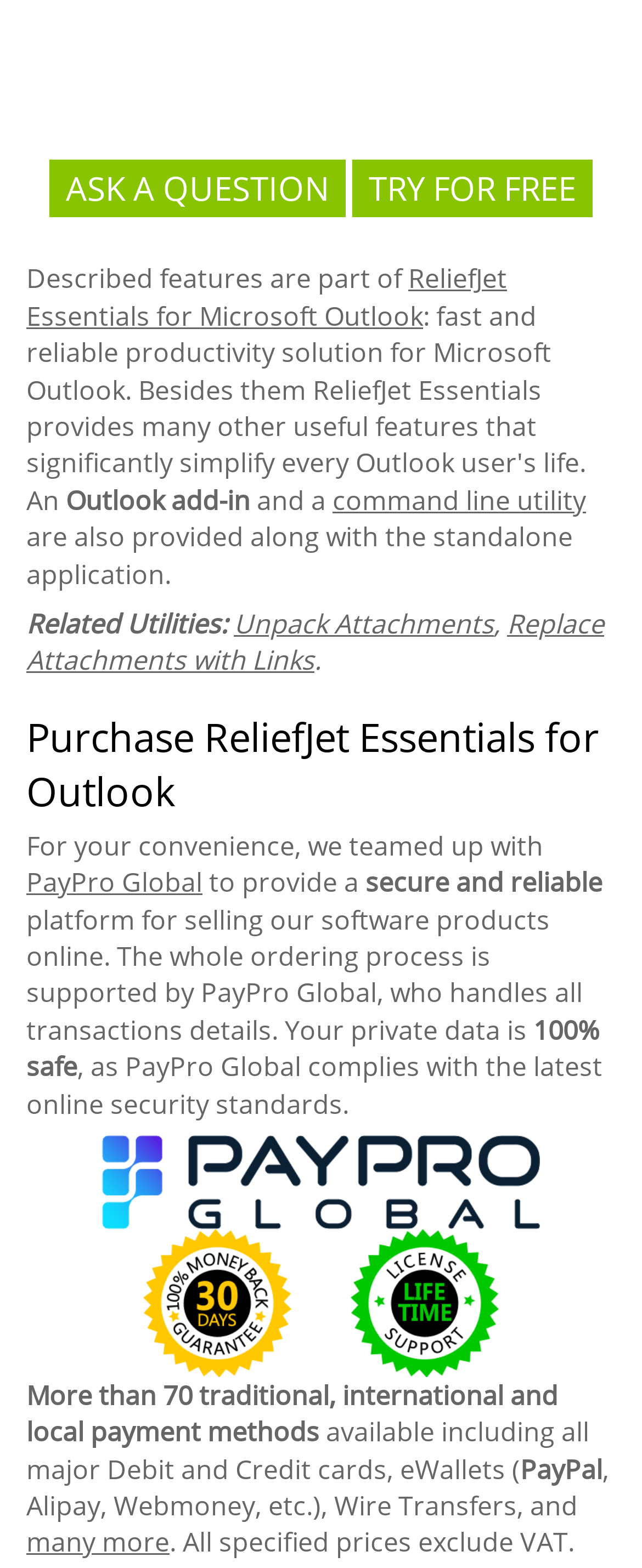Pinpoint the bounding box coordinates of the clickable area needed to execute the instruction: "Try 'TRY FOR FREE'". The coordinates should be specified as four float numbers between 0 and 1, i.e., [left, top, right, bottom].

[0.549, 0.102, 0.923, 0.139]